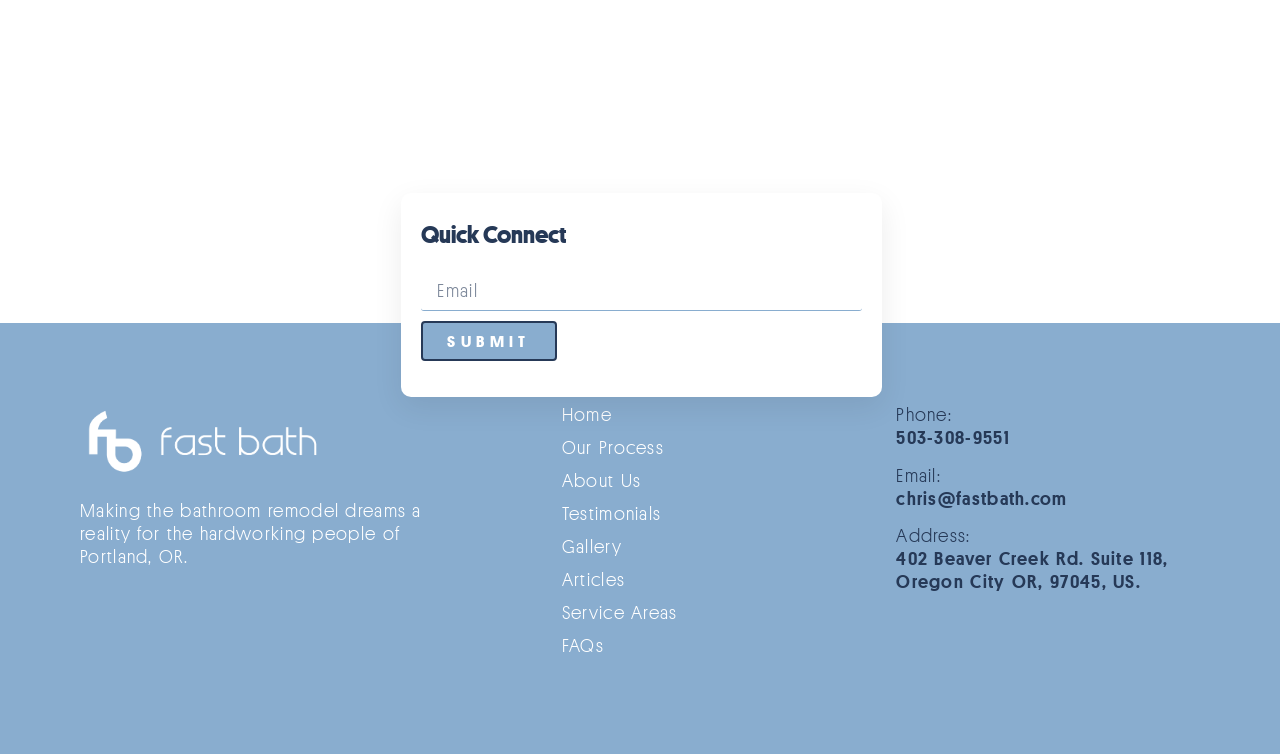Specify the bounding box coordinates for the region that must be clicked to perform the given instruction: "Click submit".

[0.329, 0.426, 0.435, 0.479]